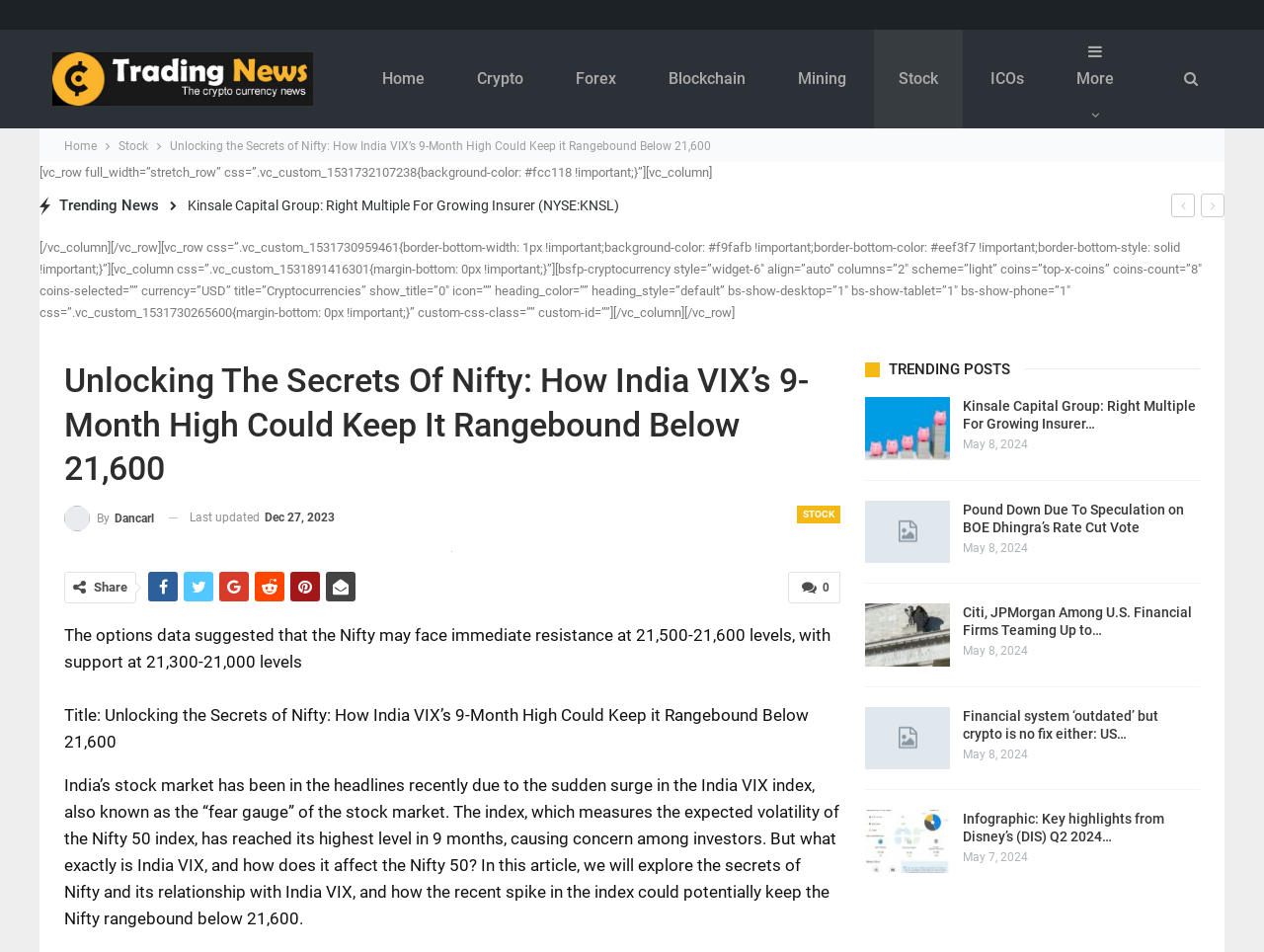How many months high is the India VIX index?
Using the visual information, reply with a single word or short phrase.

9